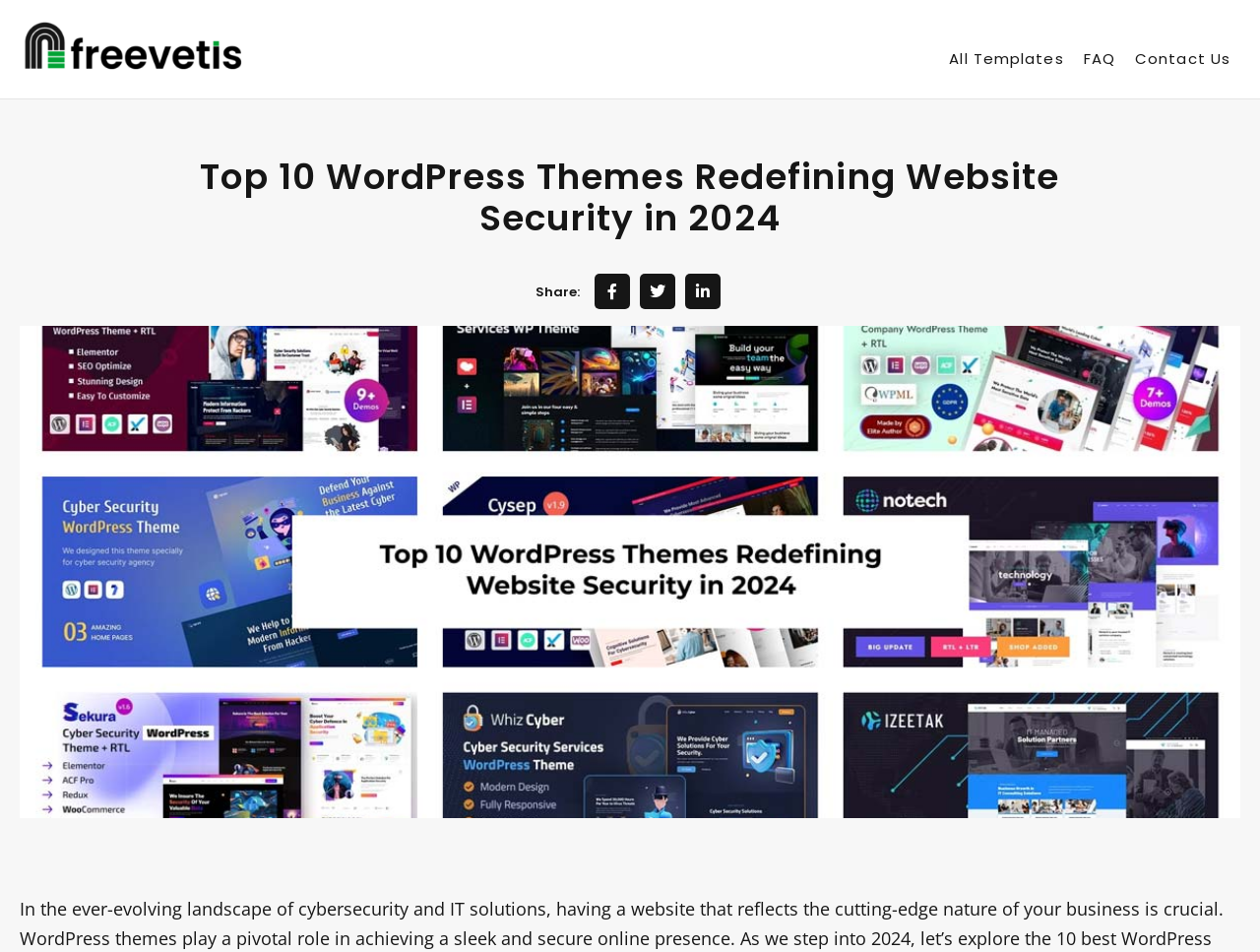Reply to the question with a single word or phrase:
Is there an image on the webpage?

Yes